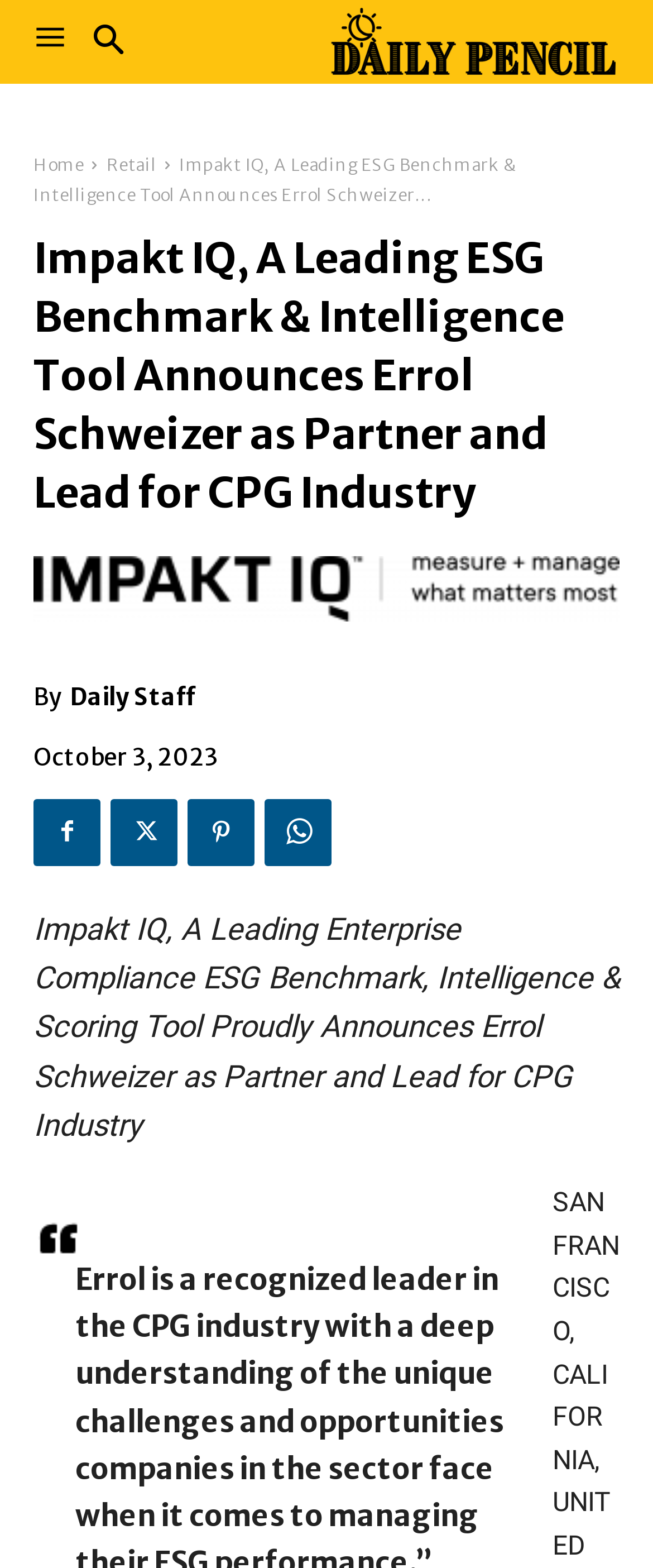Answer the question below using just one word or a short phrase: 
What are the social media links available?

Four links